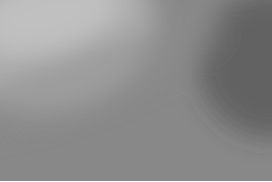Answer with a single word or phrase: 
What are the possible applications of Dijon limestone?

Floor tiles